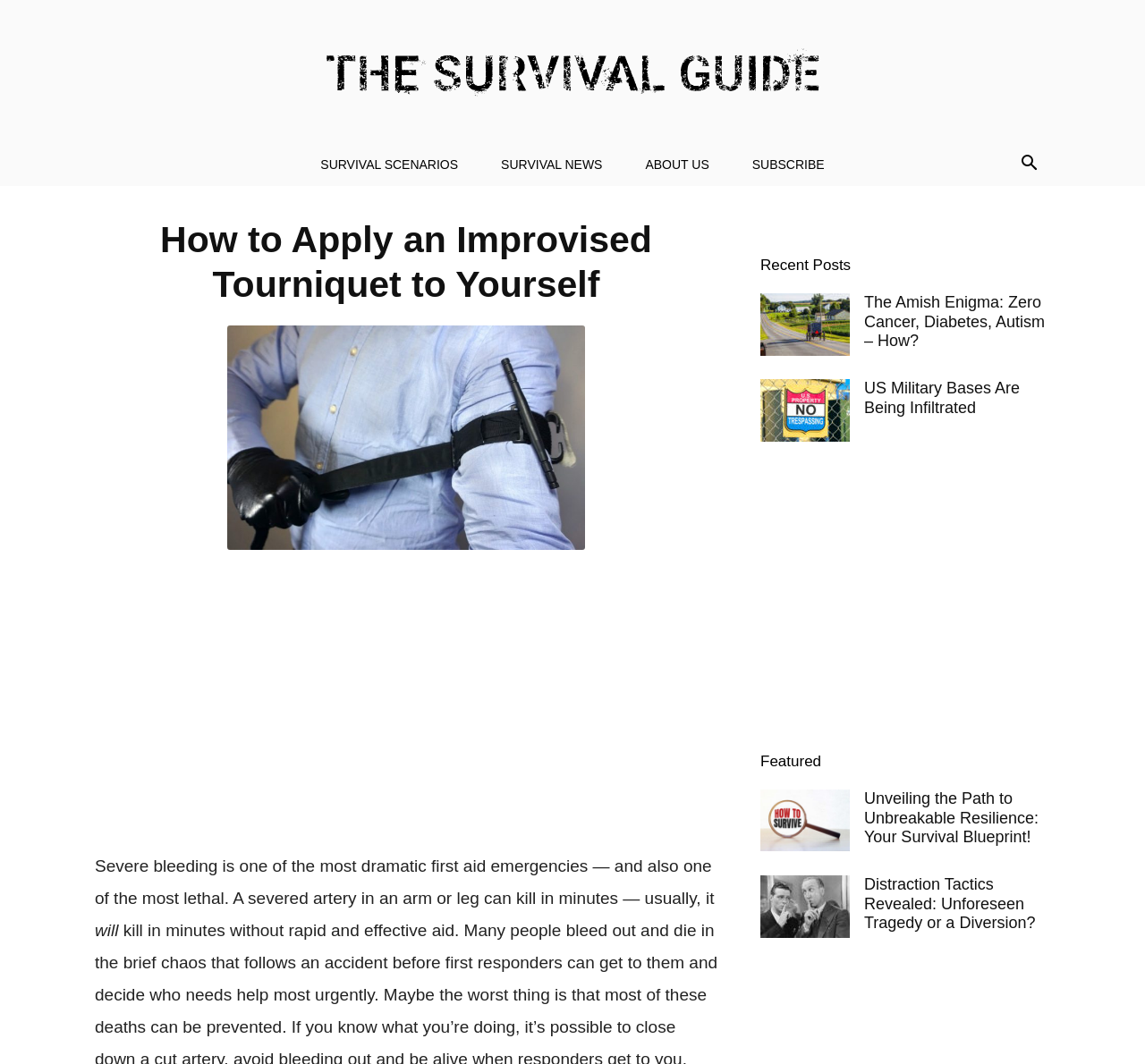Please identify the bounding box coordinates of the area that needs to be clicked to follow this instruction: "Contact Us".

None